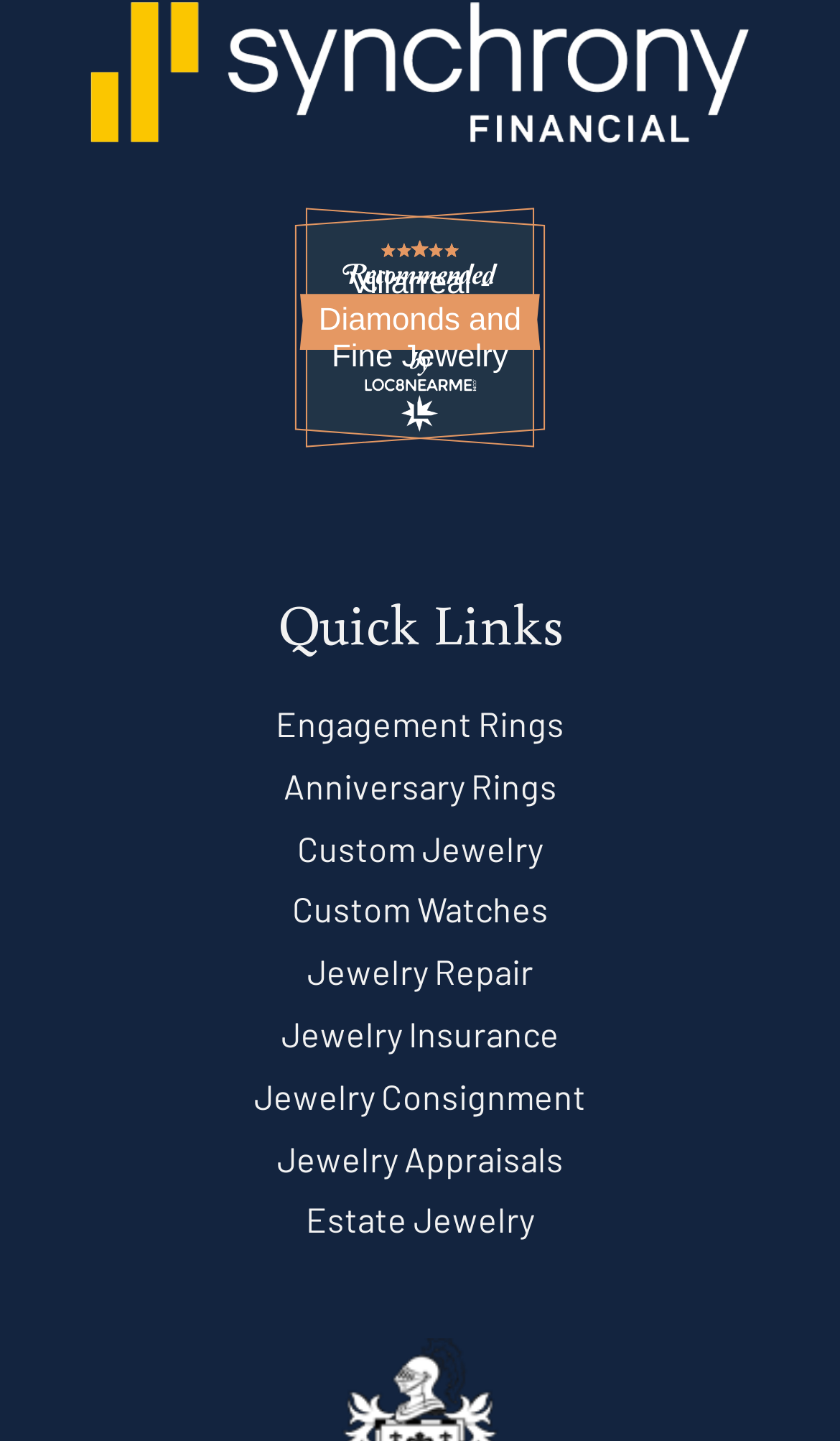What is the name of the jewelry store?
Based on the screenshot, provide your answer in one word or phrase.

Villarreal